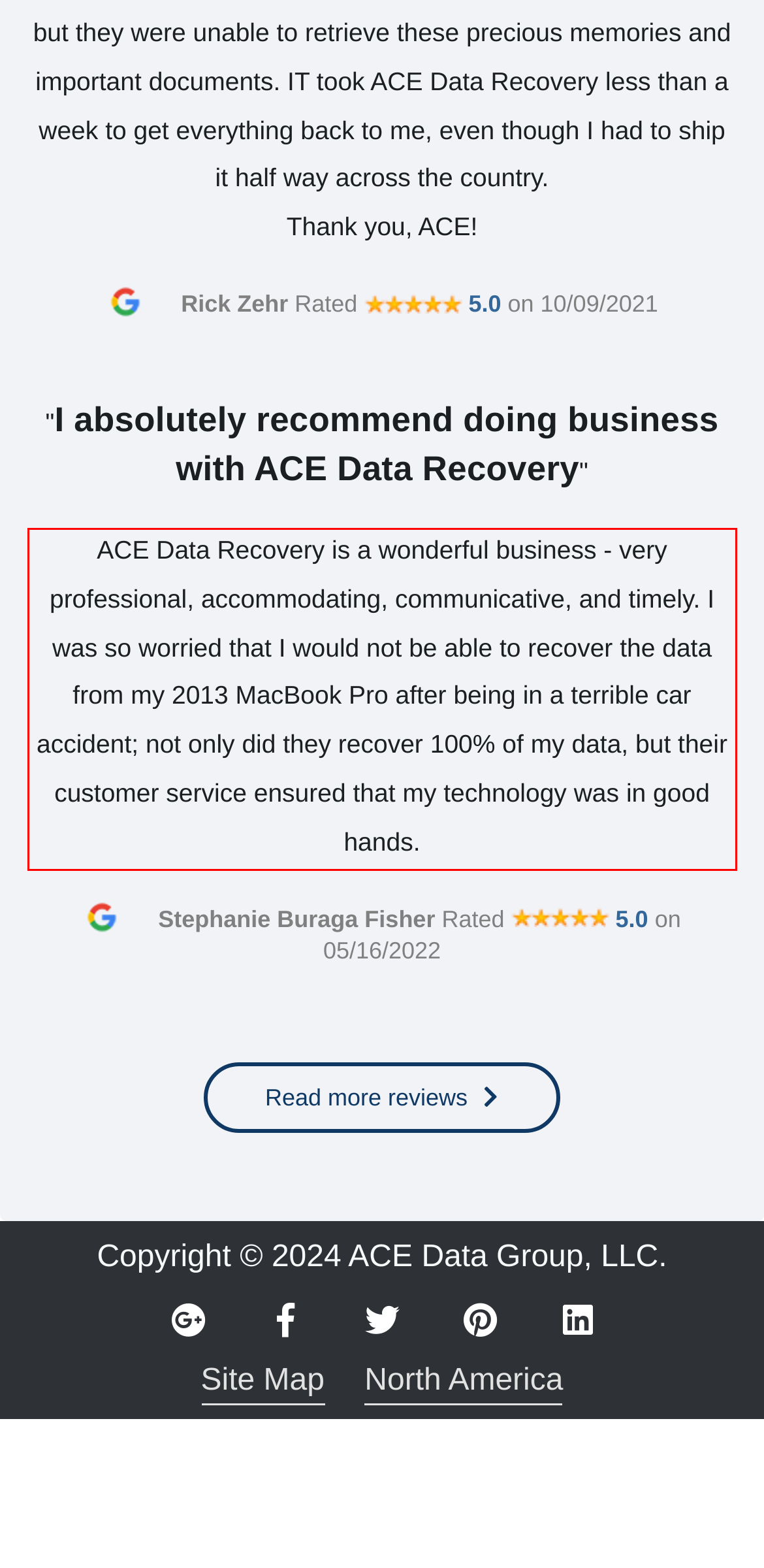Given a screenshot of a webpage, identify the red bounding box and perform OCR to recognize the text within that box.

ACE Data Recovery is a wonderful business - very professional, accommodating, communicative, and timely. I was so worried that I would not be able to recover the data from my 2013 MacBook Pro after being in a terrible car accident; not only did they recover 100% of my data, but their customer service ensured that my technology was in good hands.